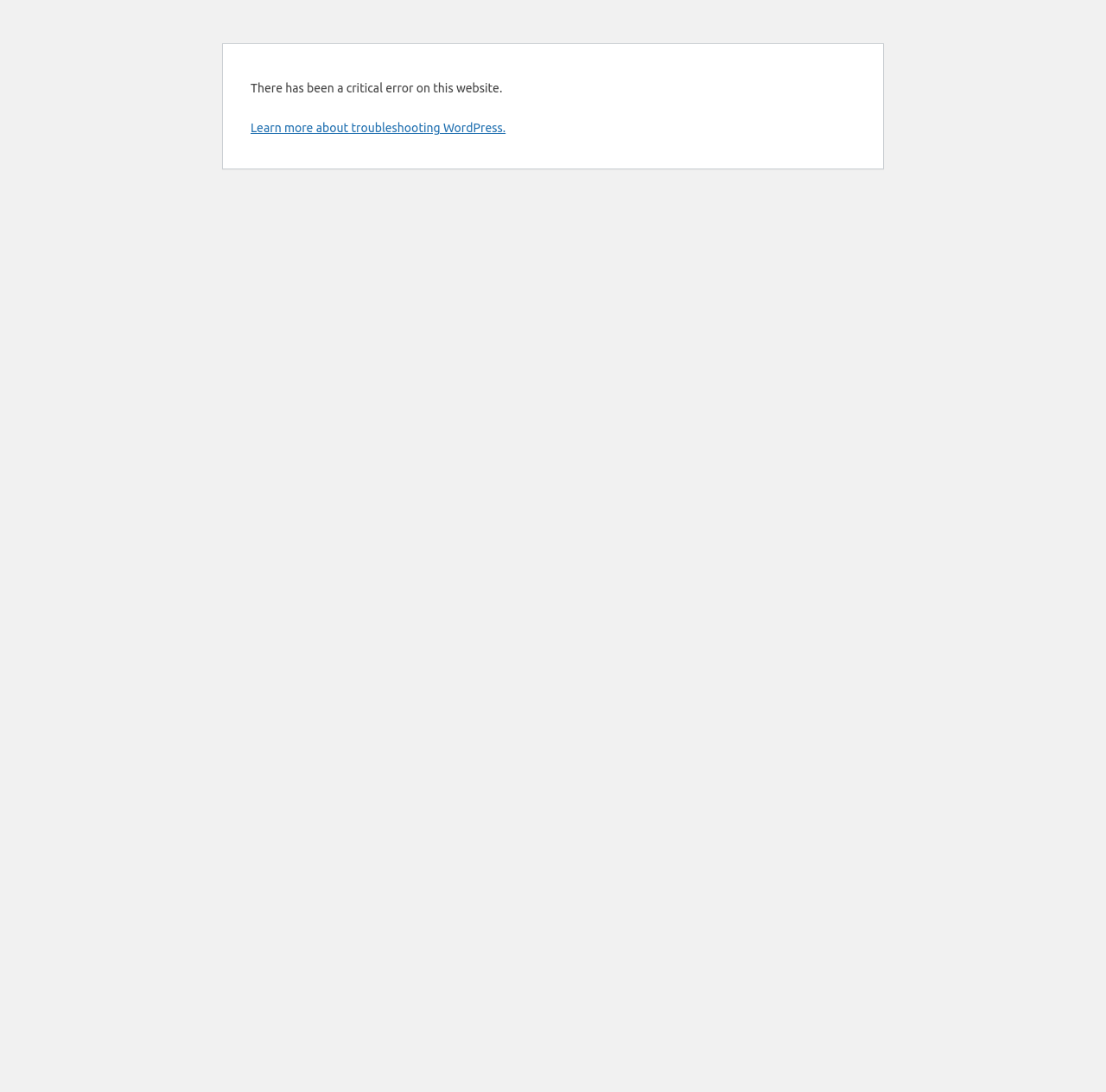Using the given element description, provide the bounding box coordinates (top-left x, top-left y, bottom-right x, bottom-right y) for the corresponding UI element in the screenshot: Learn more about troubleshooting WordPress.

[0.227, 0.111, 0.457, 0.123]